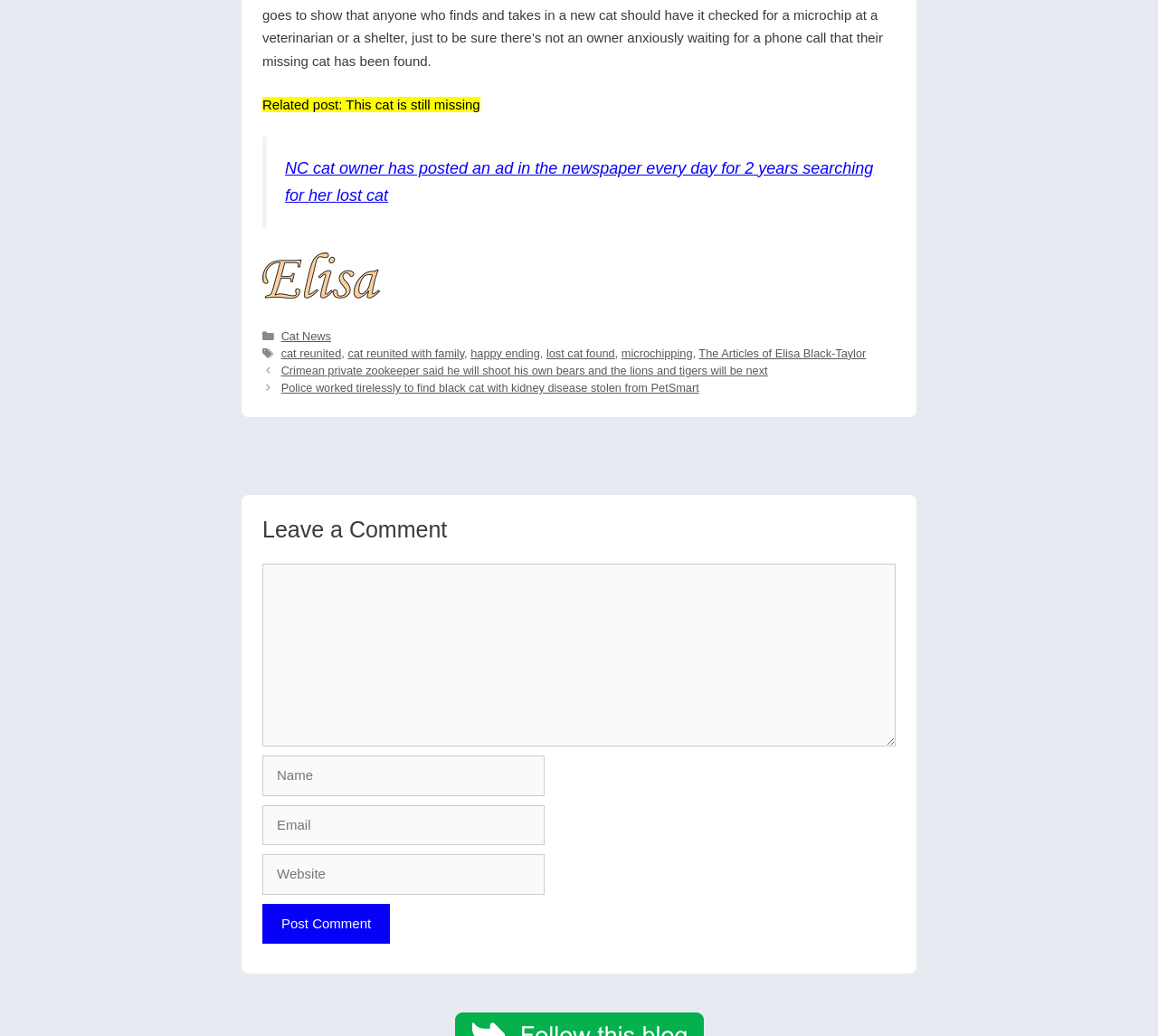Can you give a comprehensive explanation to the question given the content of the image?
What is the topic of the next post?

The topic of the next post is about a Crimean private zookeeper, as indicated by the link 'Crimean private zookeeper said he will shoot his own bears and the lions and tigers will be next' in the navigation section.